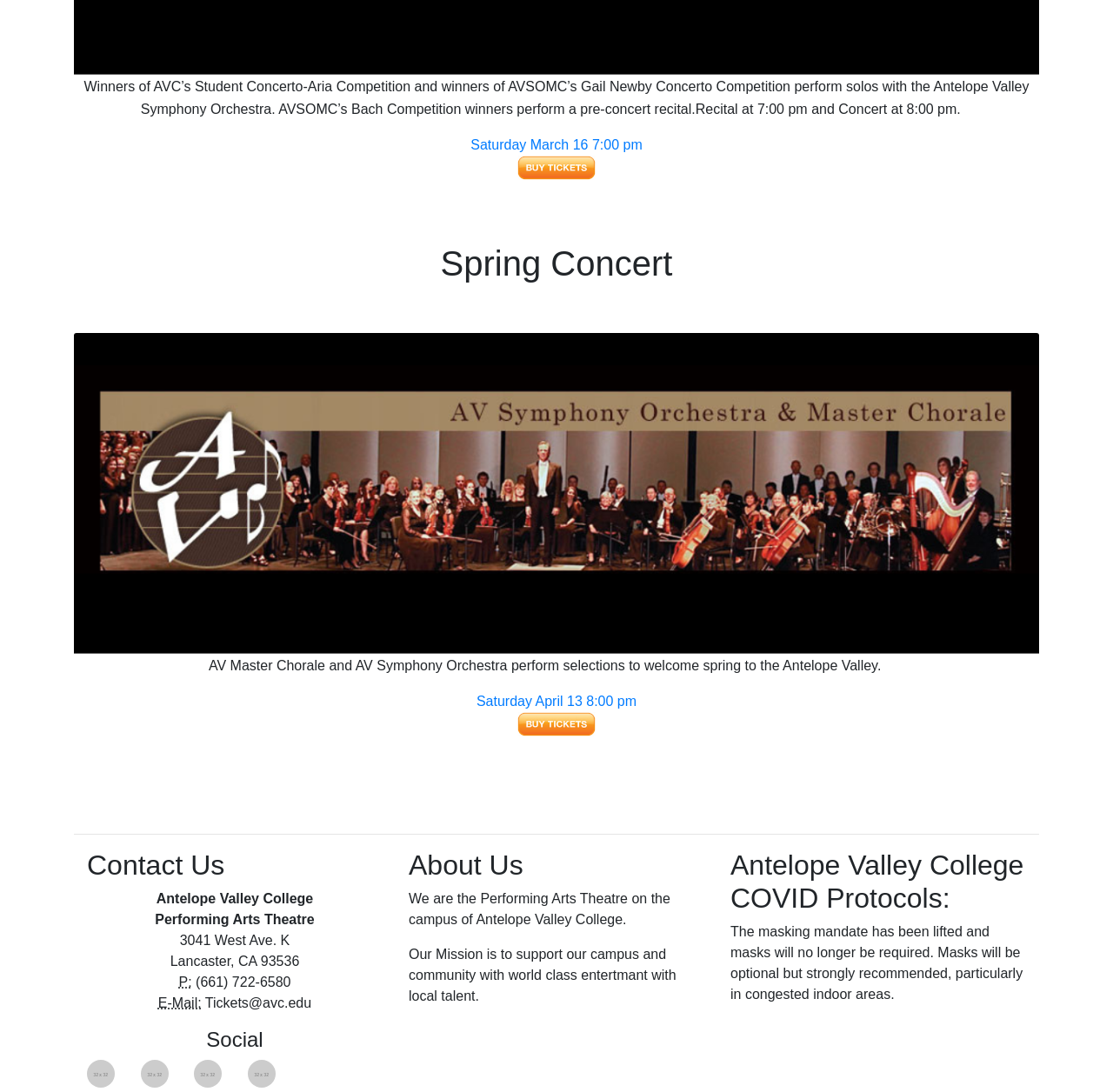Using the description: "Saturday April 13 8:00 pm", identify the bounding box of the corresponding UI element in the screenshot.

[0.428, 0.635, 0.572, 0.669]